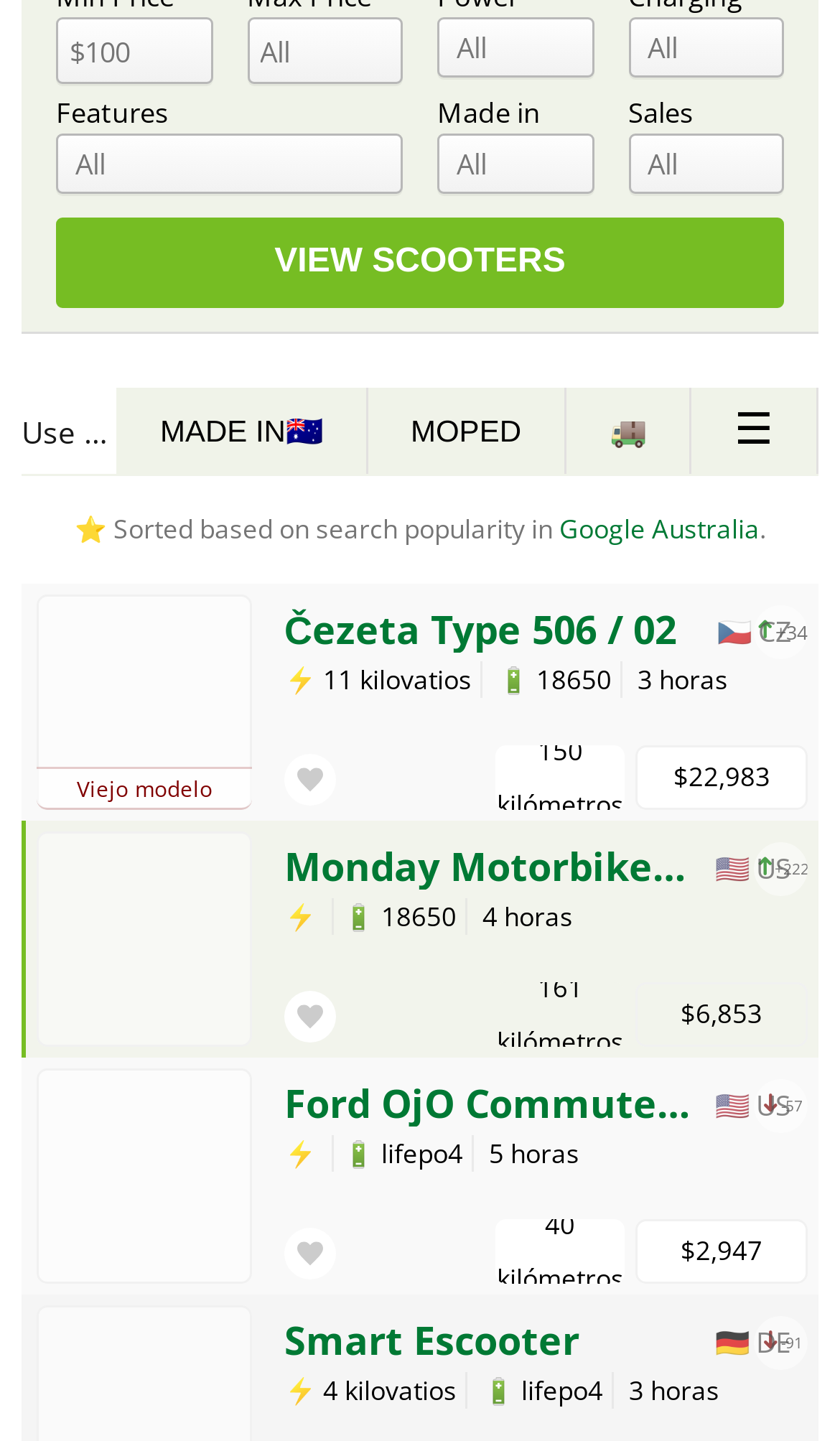Determine the bounding box for the UI element as described: "Google Australia". The coordinates should be represented as four float numbers between 0 and 1, formatted as [left, top, right, bottom].

[0.665, 0.354, 0.904, 0.379]